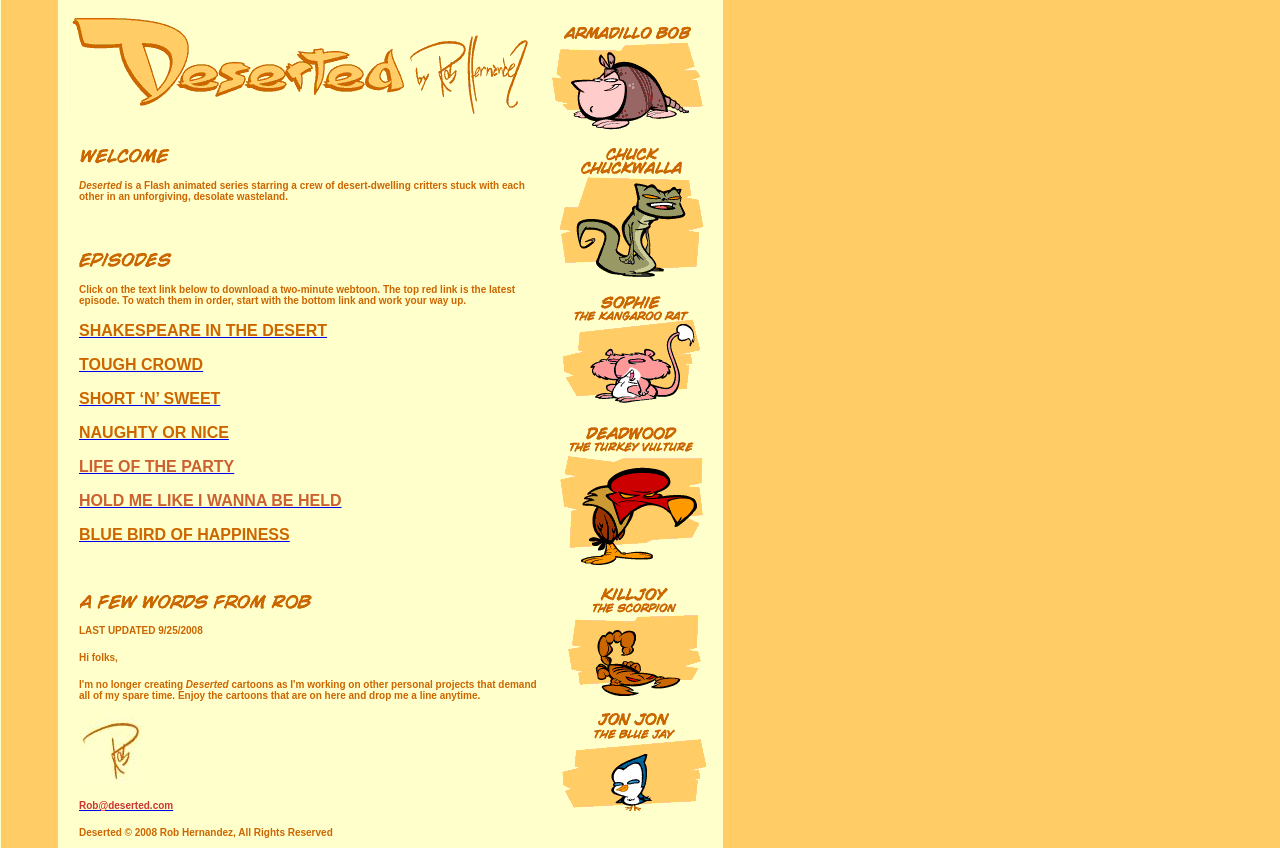What is the email address of the creator?
Based on the screenshot, give a detailed explanation to answer the question.

The email address of the creator can be found in the link element [76], which states 'Rob@deserted.com'. This indicates that the email address of the creator is Rob@deserted.com.